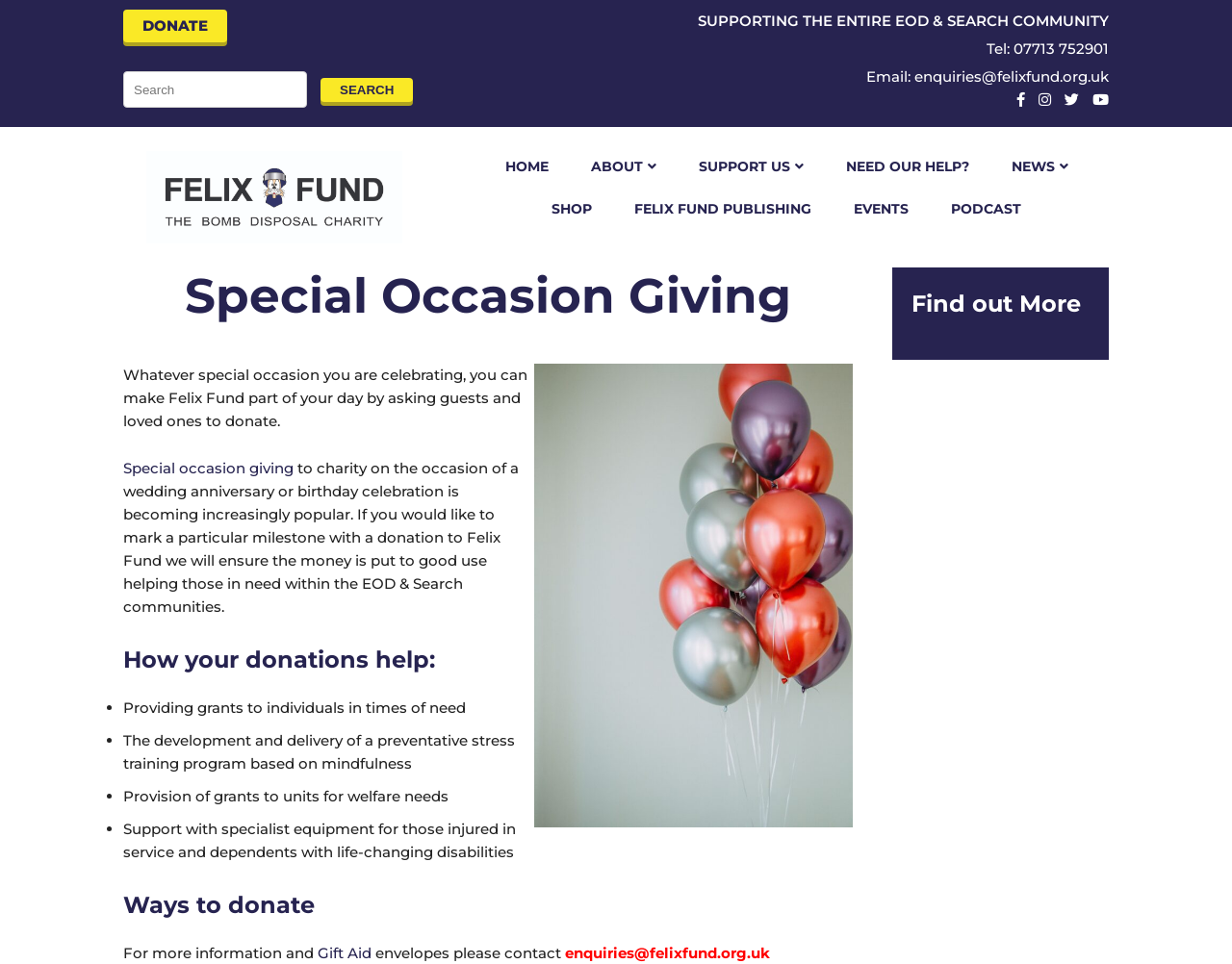Answer the question below in one word or phrase:
What is the purpose of the preventative stress training program?

mindfulness